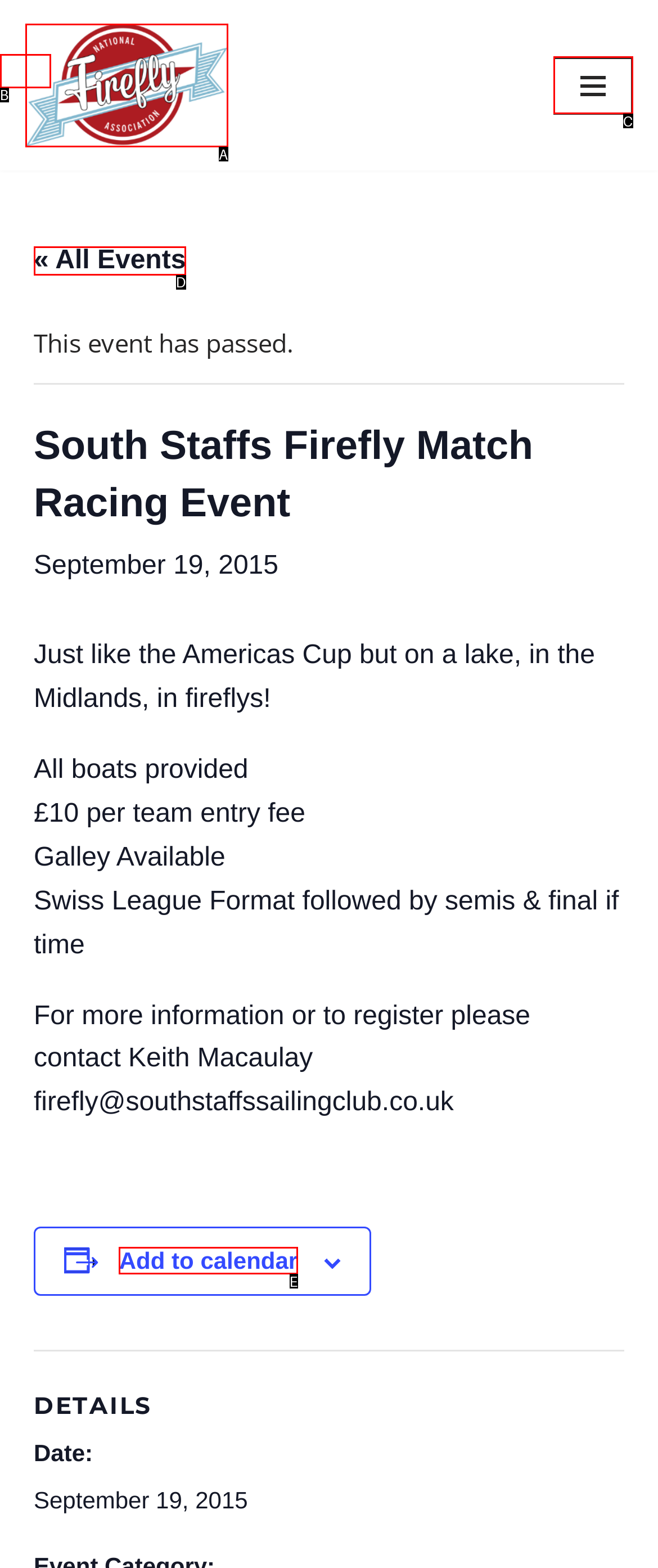Choose the HTML element that aligns with the description: sponsor. Indicate your choice by stating the letter.

None